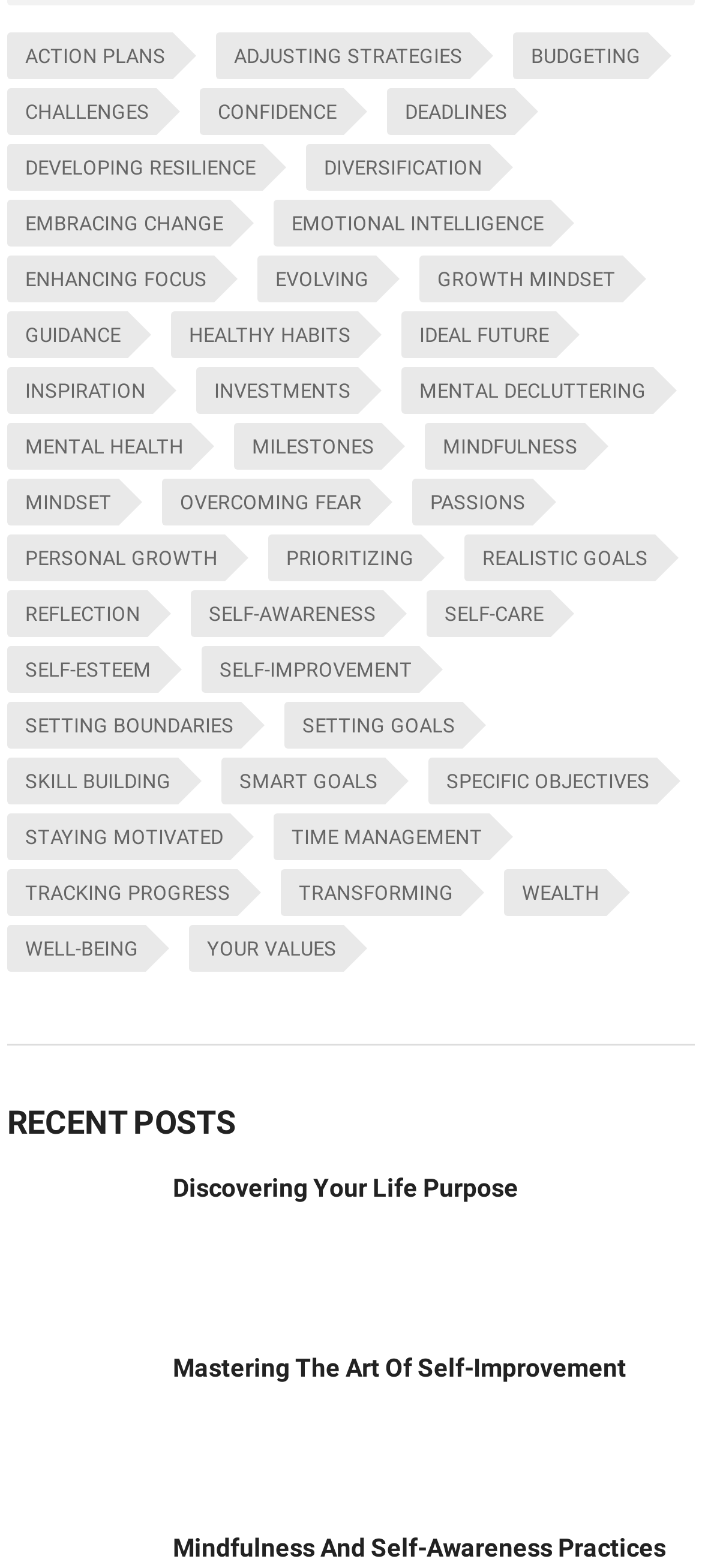Please specify the bounding box coordinates of the clickable region to carry out the following instruction: "Visit Facebook page". The coordinates should be four float numbers between 0 and 1, in the format [left, top, right, bottom].

None